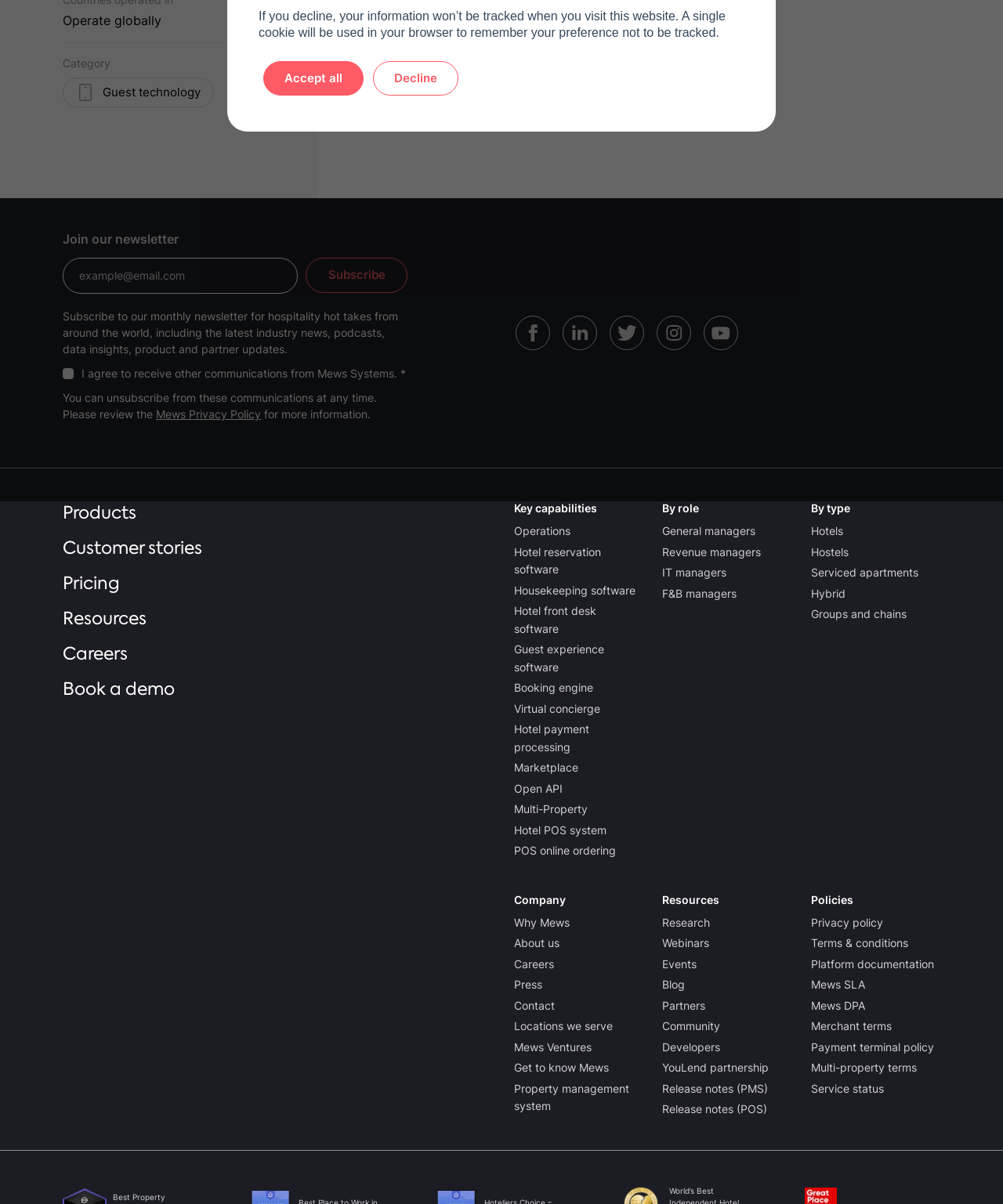Based on the element description: "Serviced apartments", identify the bounding box coordinates for this UI element. The coordinates must be four float numbers between 0 and 1, listed as [left, top, right, bottom].

[0.808, 0.468, 0.915, 0.483]